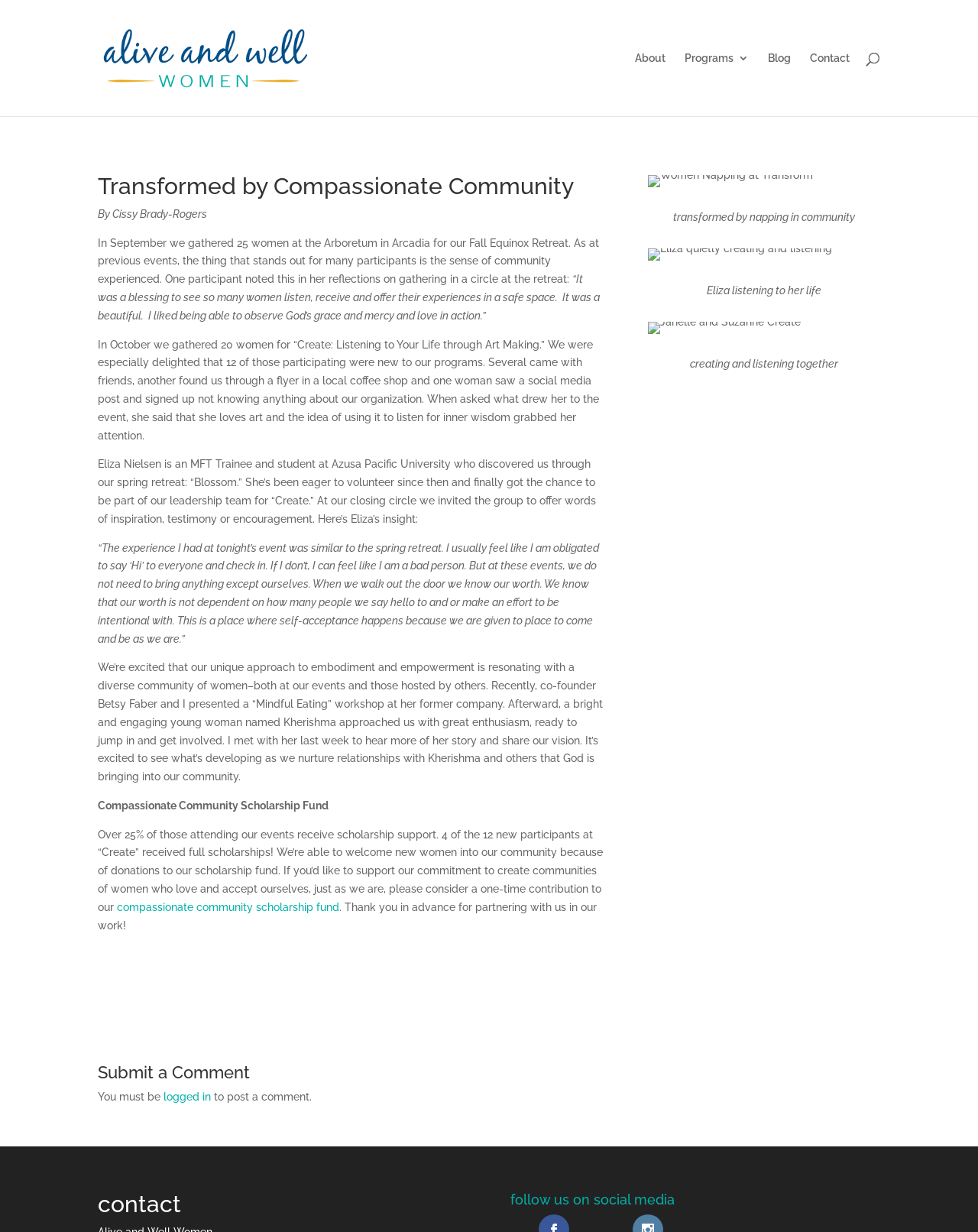Using details from the image, please answer the following question comprehensively:
What is the topic of the latest event mentioned?

The latest event mentioned is described in the article section, where it says 'In October we gathered 20 women for “Create: Listening to Your Life through Art Making.”' This event is mentioned as a recent activity of the organization.